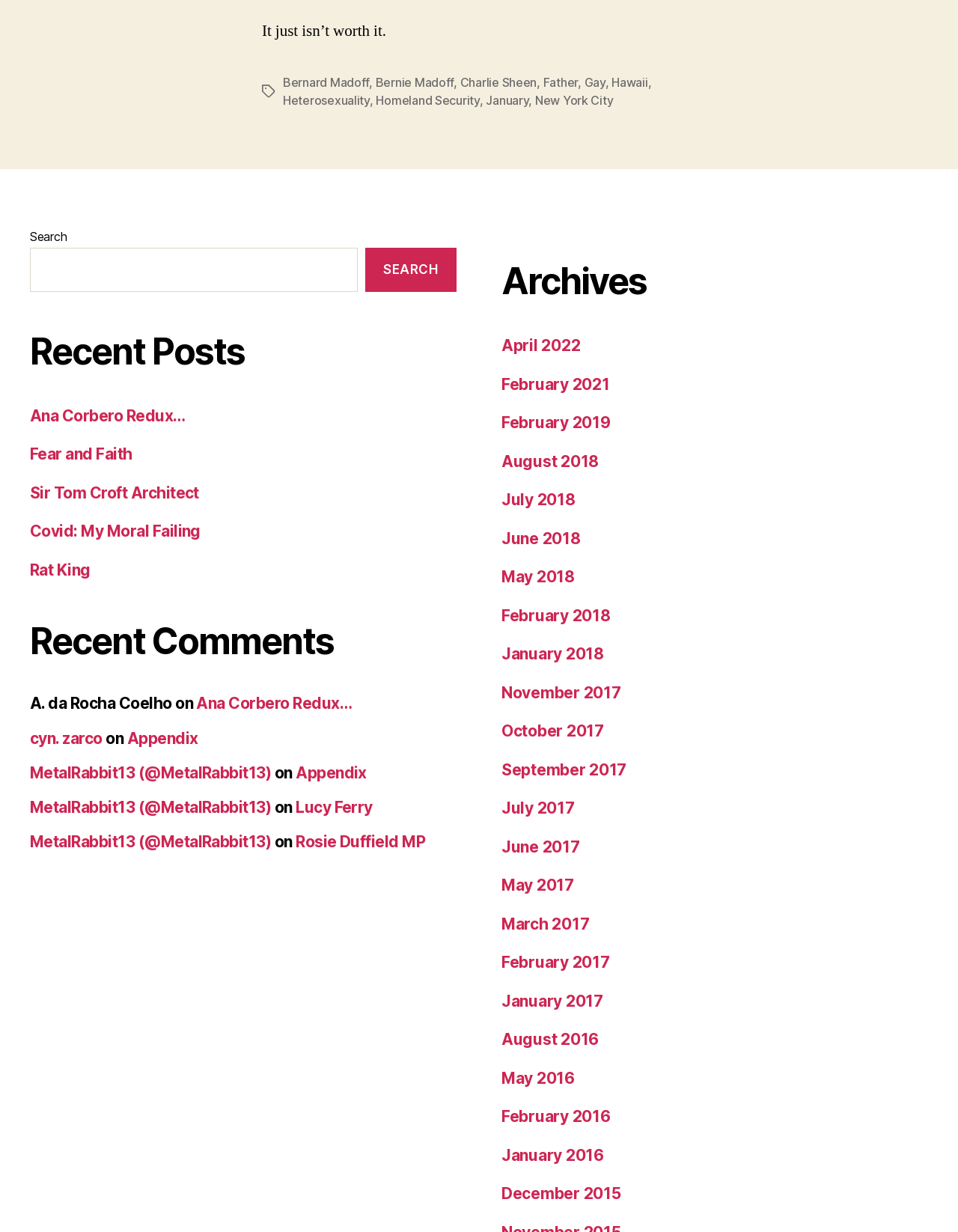Please mark the clickable region by giving the bounding box coordinates needed to complete this instruction: "Check the comment by MetalRabbit13".

[0.031, 0.628, 0.283, 0.643]